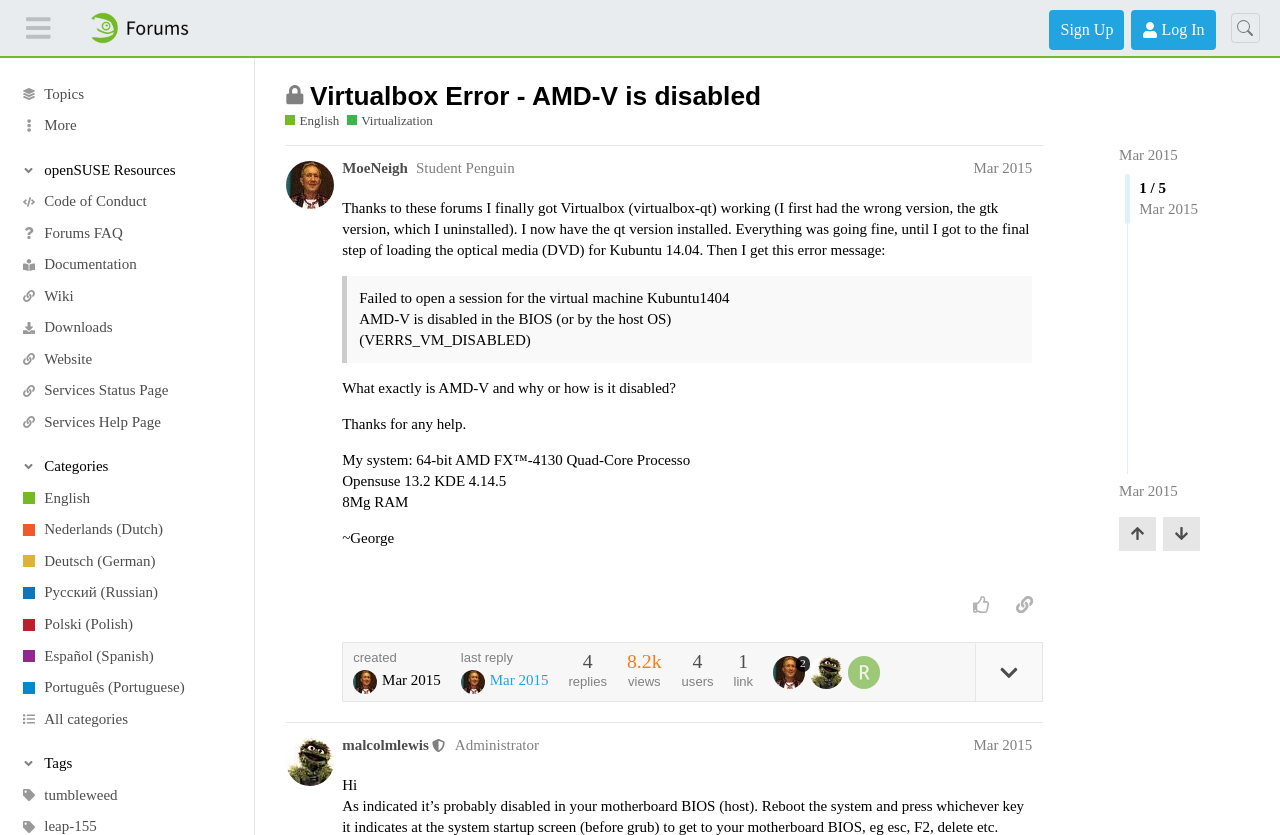Provide a comprehensive caption for the webpage.

This webpage is a forum discussion page from the openSUSE Forums, specifically about a topic titled "Virtualbox Error - AMD-V is disabled". At the top of the page, there is a header section with links to various sections of the forum, including "Topics", "Code of Conduct", "Forums FAQ", and more. Below the header, there is a section with buttons for "Sign Up", "Log In", and "Search".

The main content of the page is a discussion thread, with the original post at the top. The post is from a user named MoeNeigh, who is asking for help with an error message they received while trying to install Virtualbox. The post includes a blockquote with the error message, which mentions that AMD-V is disabled in the BIOS or by the host OS.

Below the original post, there are several buttons and links, including a "like this post" button, a "copy a link to this post to clipboard" button, and an "expand topic details" button. There is also a section showing the post's creation date and time.

The page has a sidebar on the left with links to various categories, including "English", "Nederlands (Dutch)", "Deutsch (German)", and more. There are also links to "Tags" and "Categories" at the bottom of the sidebar.

Overall, the page is a discussion forum where users can ask for help and share their experiences with Virtualbox and other related topics.